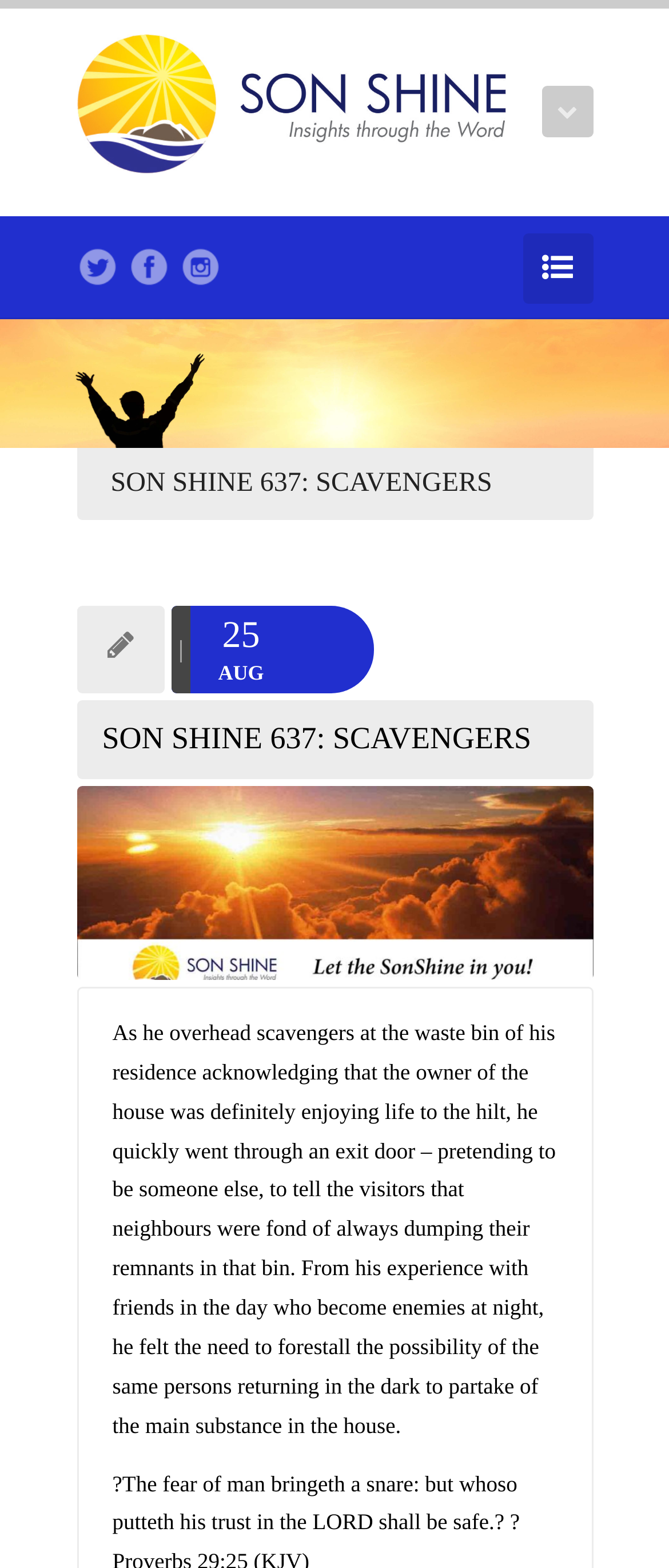Find the bounding box coordinates for the HTML element specified by: "title="SON SHINE 637: SCAVENGERS"".

[0.114, 0.501, 0.886, 0.625]